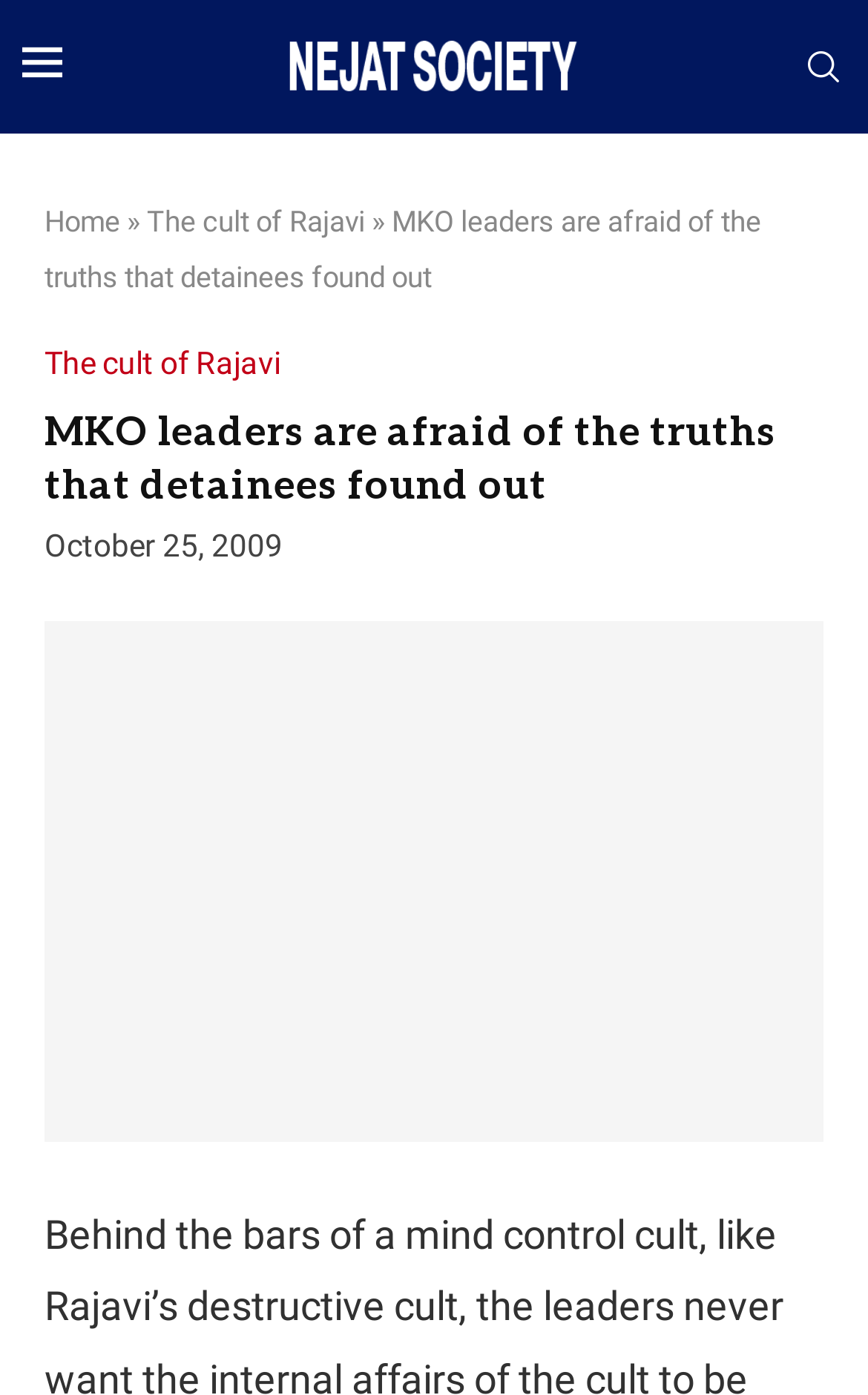Please respond to the question with a concise word or phrase:
What is the topic of the article?

MKO leaders and detainees